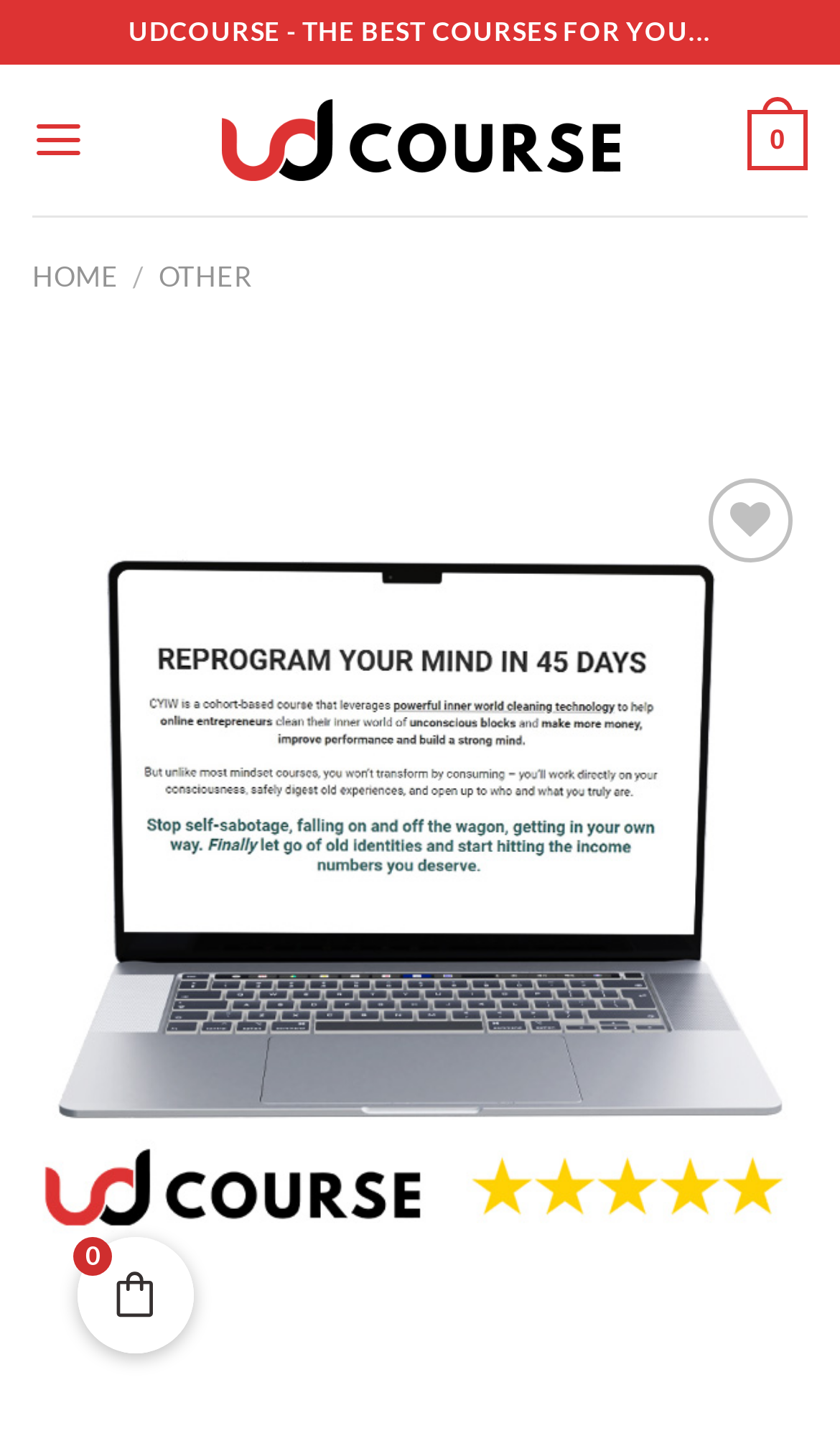Given the element description Menu, identify the bounding box coordinates for the UI element on the webpage screenshot. The format should be (top-left x, top-left y, bottom-right x, bottom-right y), with values between 0 and 1.

[0.038, 0.061, 0.101, 0.134]